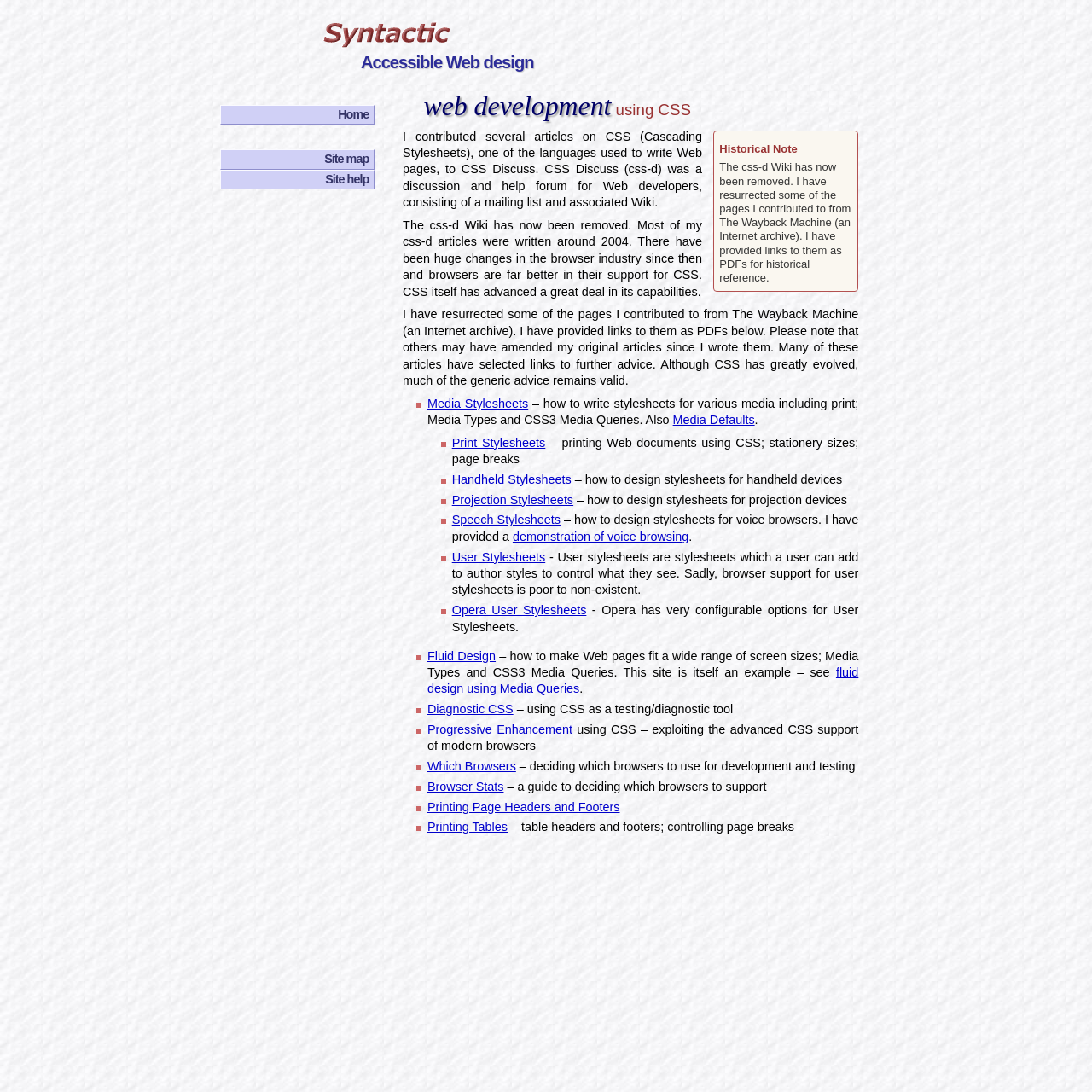Offer a detailed explanation of the webpage layout and contents.

This webpage is about Jim Wilkinson's website, specializing in universal web accessibility and web development using CSS. At the top, there is a heading "Syntactic accessible Web design" with an image next to it. Below this, there is a main section that takes up most of the page. 

In the main section, there is a heading "web development using CSS" followed by a complementary section that contains a historical note about the css-d Wiki, which has been removed, and some of its pages have been resurrected as PDFs for historical reference. 

Below this, there are several paragraphs of text discussing CSS, its evolution, and the author's contributions to CSS Discuss, a discussion and help forum for web developers. The text also mentions that the author has provided links to their articles as PDFs.

Following this, there is a list of links to various articles and resources on CSS, including media stylesheets, print stylesheets, handheld stylesheets, projection stylesheets, speech stylesheets, user stylesheets, fluid design, diagnostic CSS, progressive enhancement, which browsers to use for development and testing, browser stats, printing page headers and footers, and printing tables. Each link is accompanied by a brief description of the topic.

At the top left of the page, there are three links: "Home", "Site map", and "Site help".